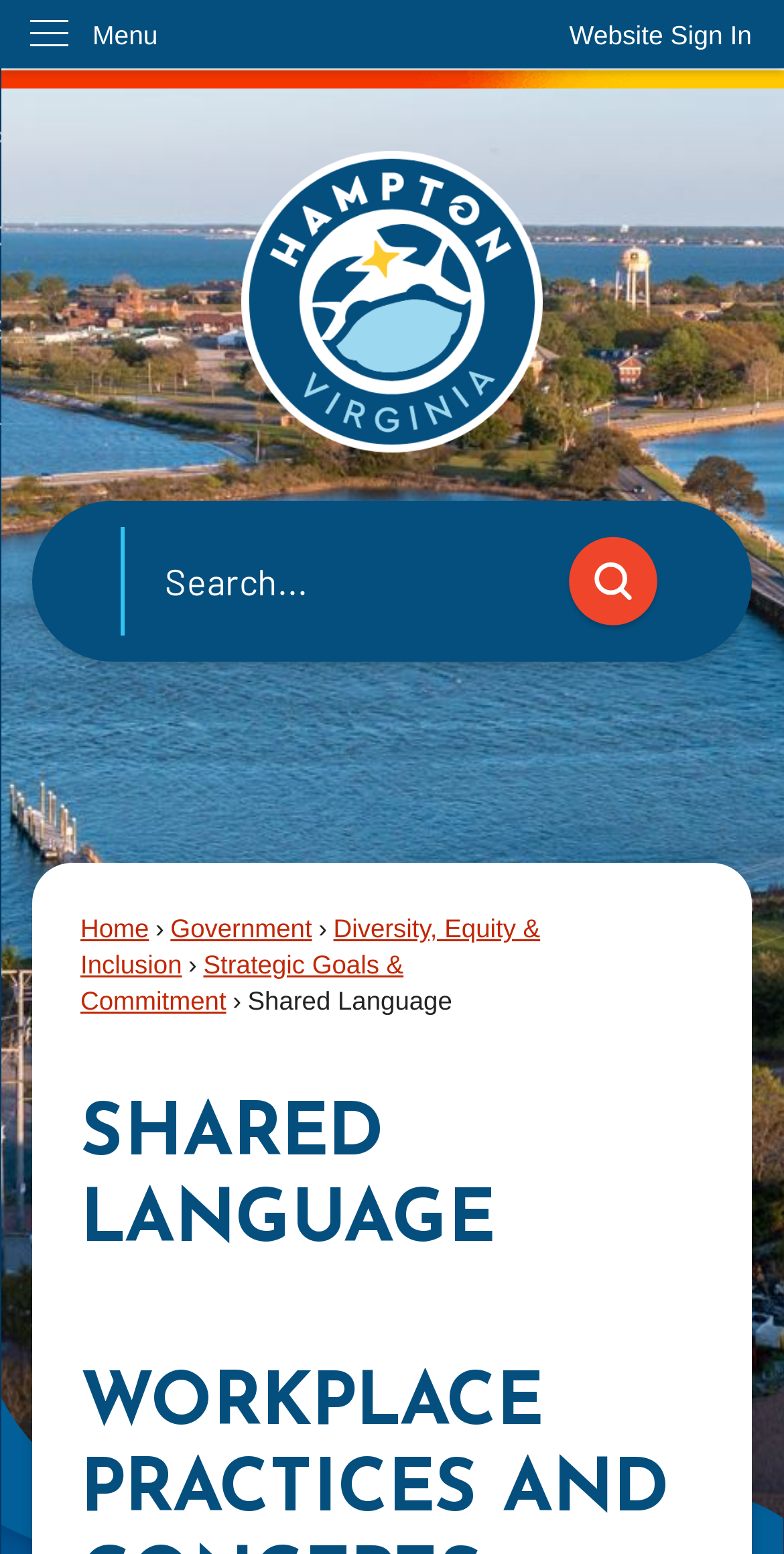From the image, can you give a detailed response to the question below:
What is the orientation of the menu?

The answer can be found by looking at the menu element which has an orientation attribute set to 'vertical', indicating that the menu items are arranged vertically.